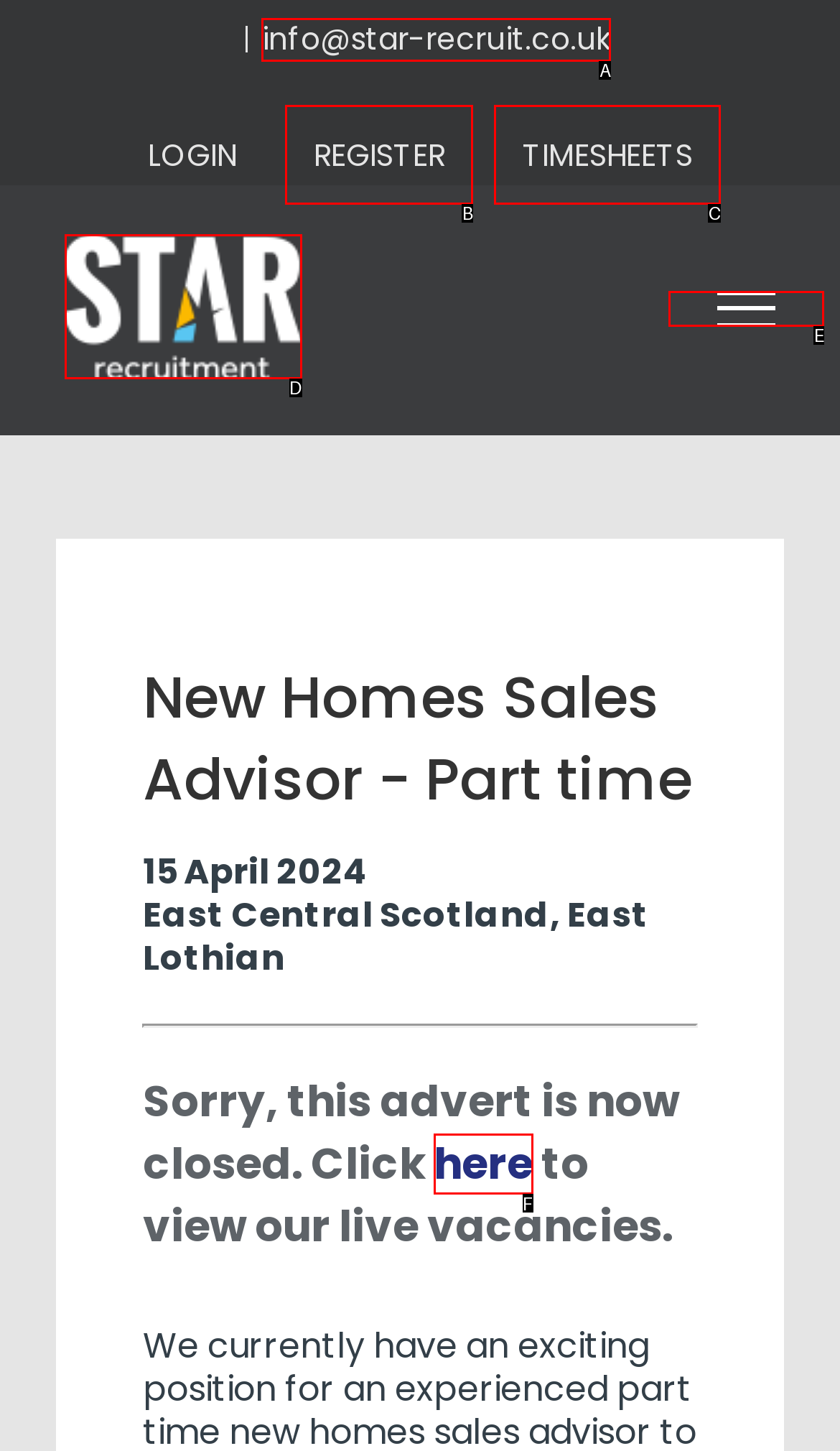Identify the HTML element that matches the description: aria-label="Toggle Menu"
Respond with the letter of the correct option.

E